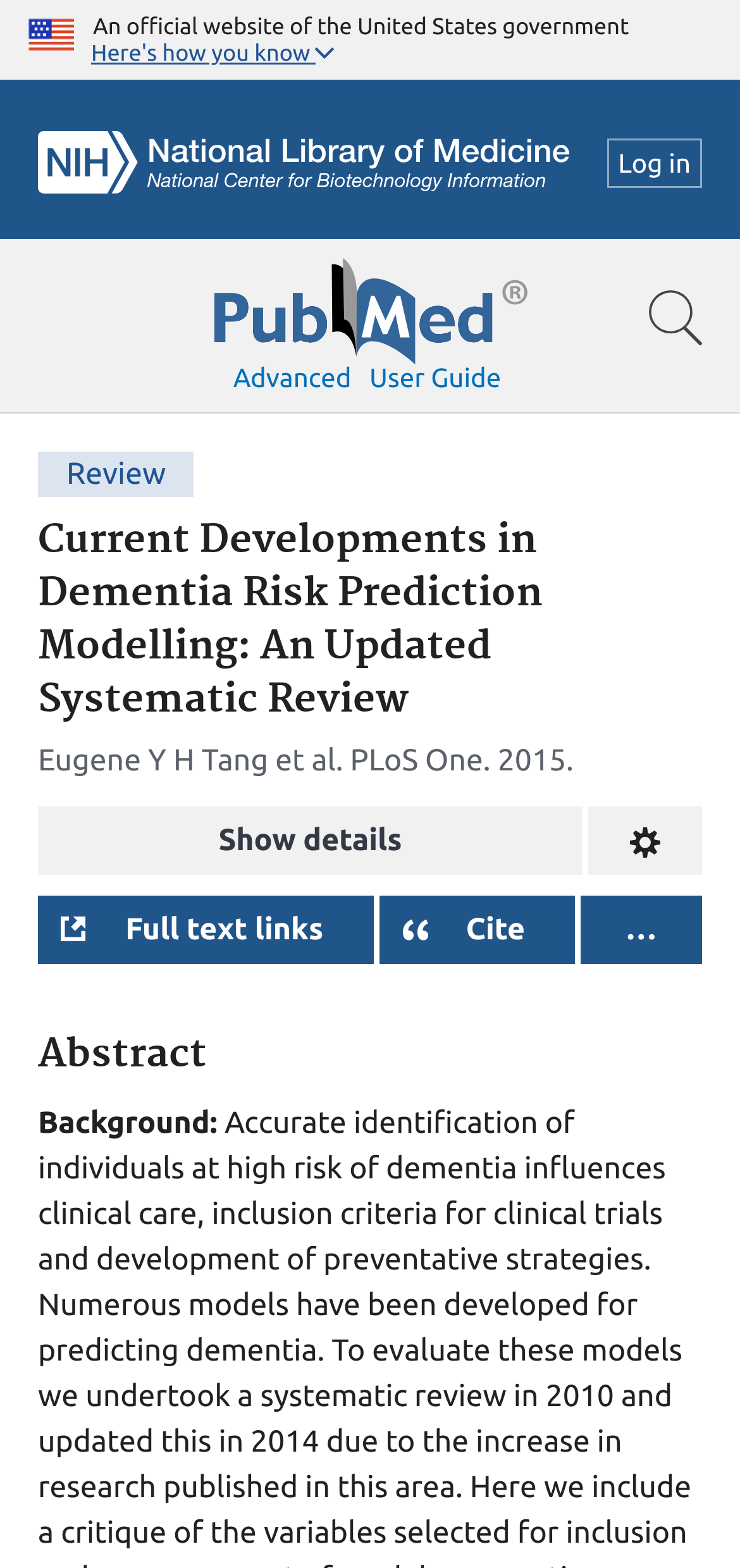Locate and generate the text content of the webpage's heading.

Current Developments in Dementia Risk Prediction Modelling: An Updated Systematic Review